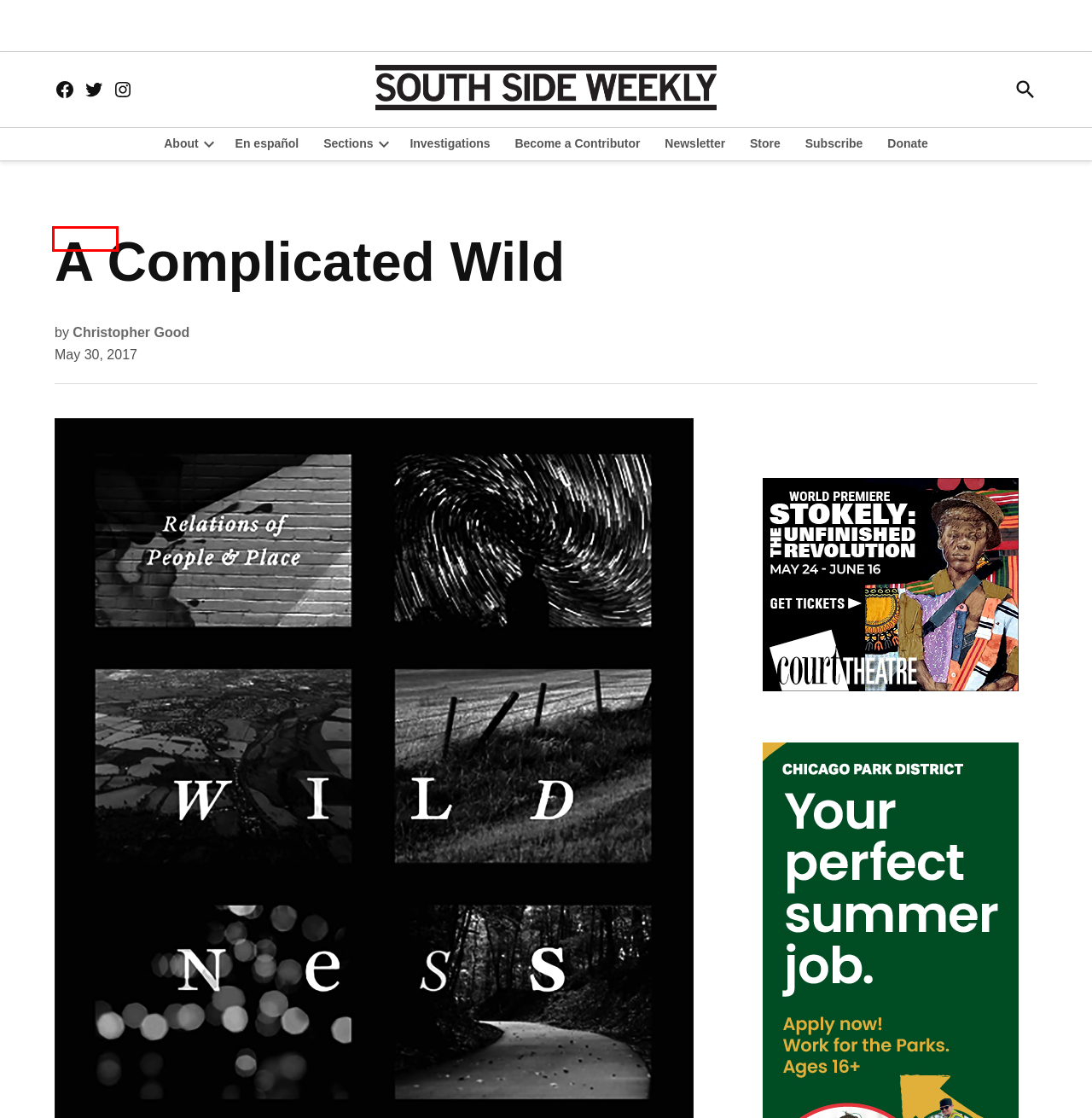You are given a screenshot of a webpage within which there is a red rectangle bounding box. Please choose the best webpage description that matches the new webpage after clicking the selected element in the bounding box. Here are the options:
A. Investigations Hub – South Side Weekly
B. Christopher Good, Author at South Side Weekly
C. – South Side Weekly
D. South Side Weekly
E. Support South Side Weekly | South Side Weekly (Powered by Donorbox)
F. Subscribe to South Side Weekly
G. Become a Contributor – South Side Weekly
H. Nature Archives – South Side Weekly

H